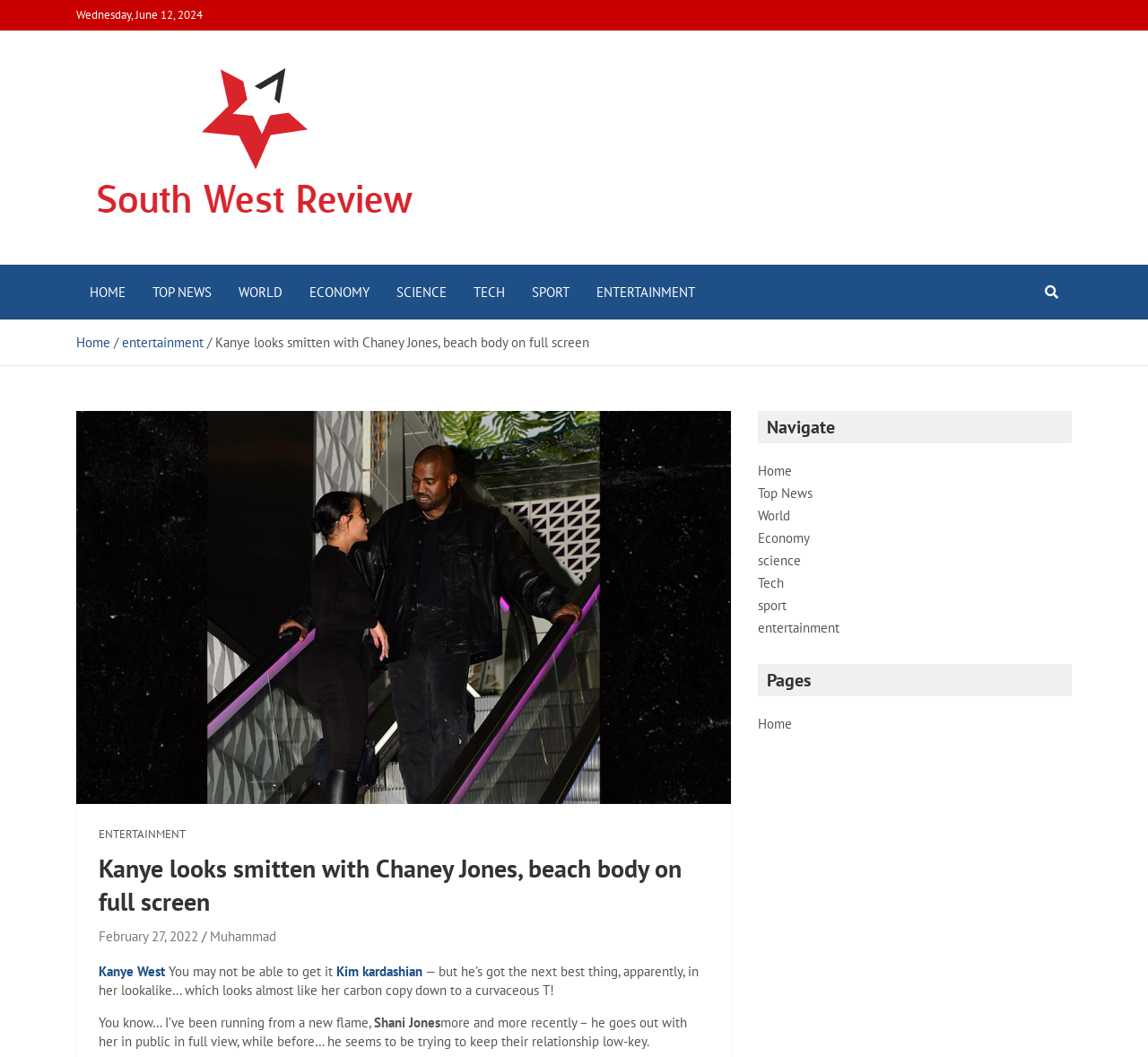Identify the bounding box coordinates of the part that should be clicked to carry out this instruction: "Click on the 'Kim kardashian' link".

[0.293, 0.911, 0.368, 0.927]